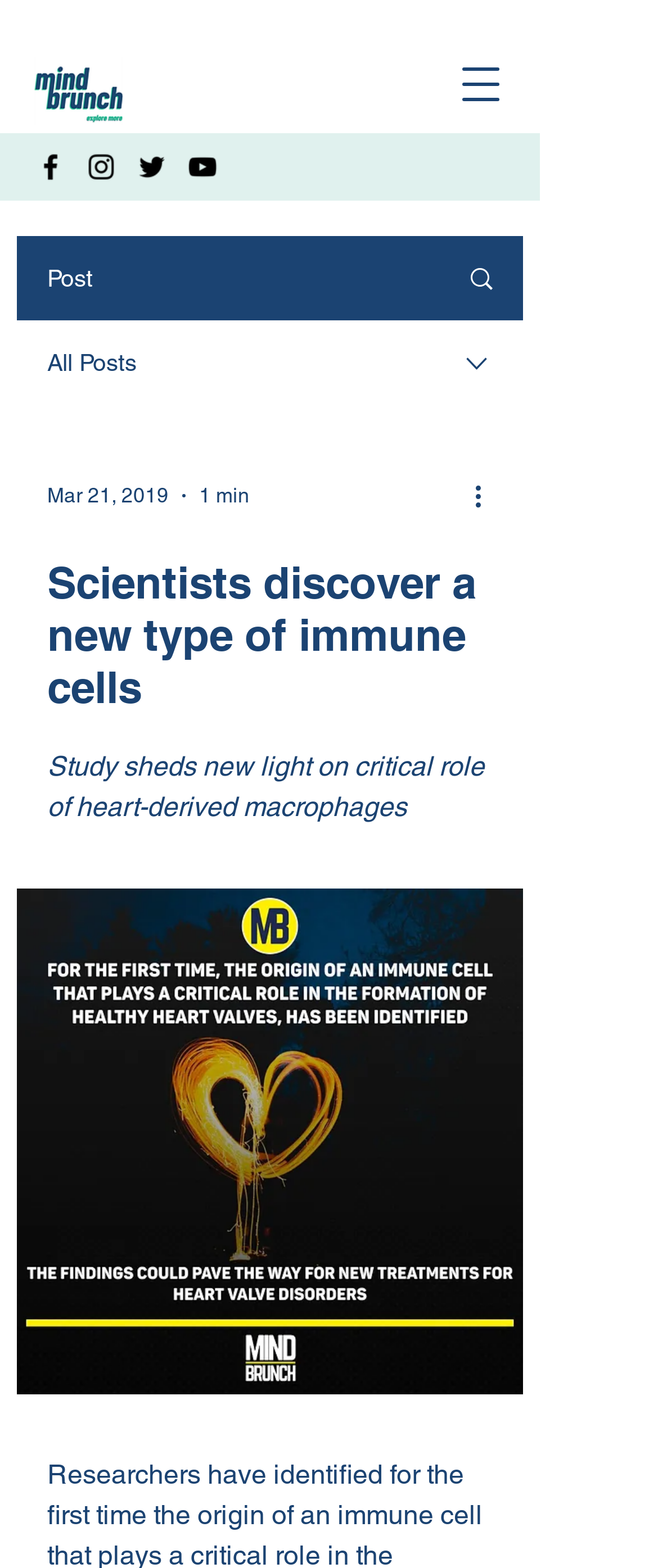Please identify the bounding box coordinates of the element on the webpage that should be clicked to follow this instruction: "Open navigation menu". The bounding box coordinates should be given as four float numbers between 0 and 1, formatted as [left, top, right, bottom].

[0.679, 0.032, 0.782, 0.075]